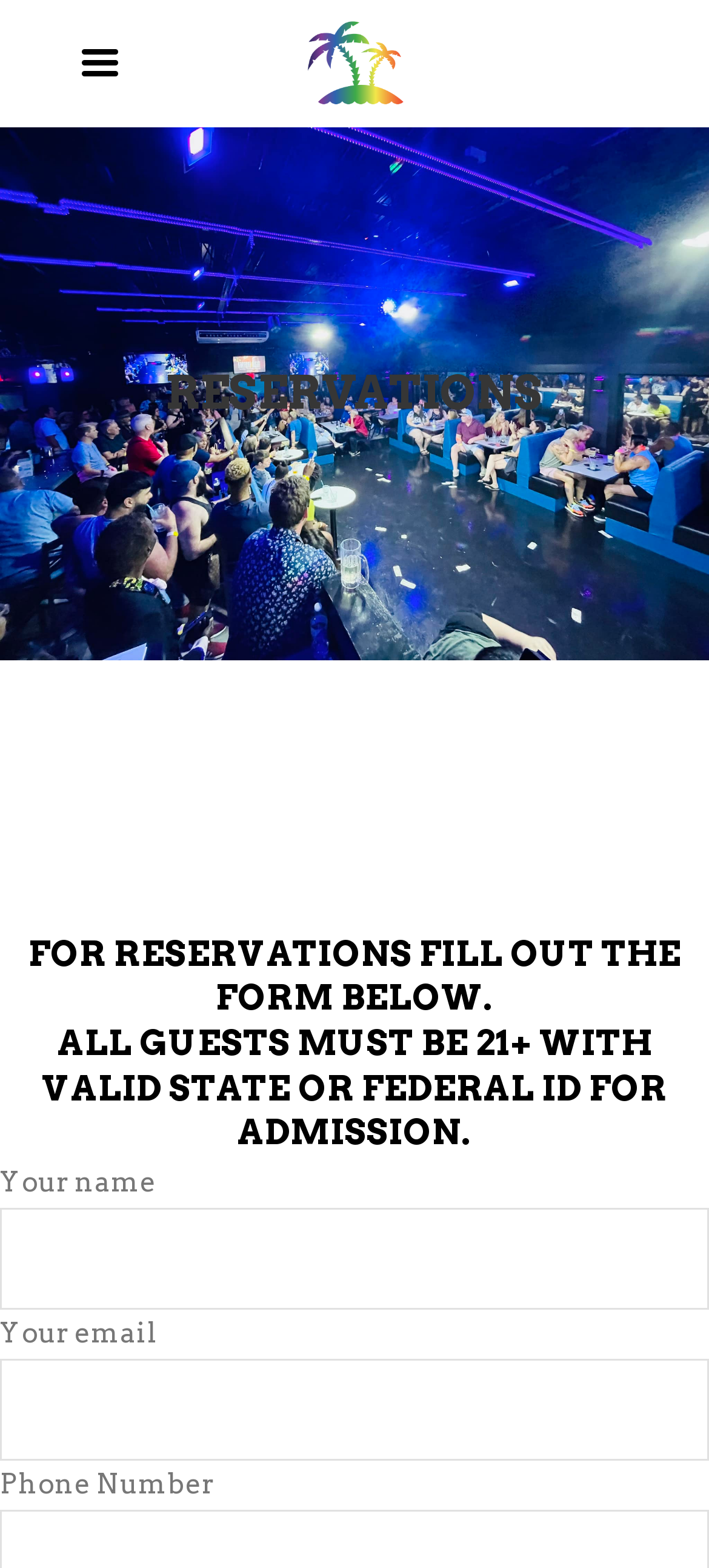Provide a brief response in the form of a single word or phrase:
How many fields are required to fill out for reservations?

3